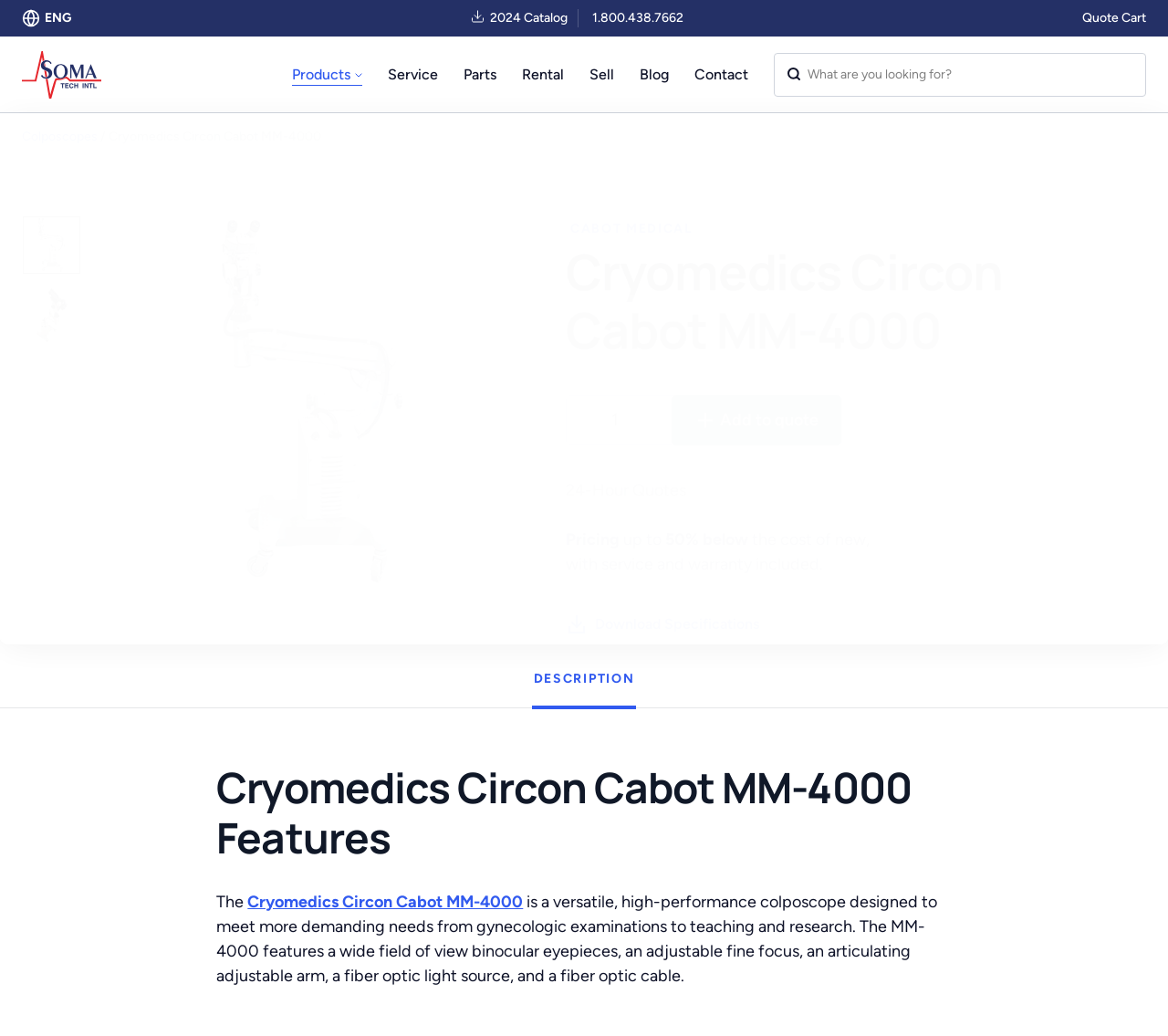How many links are there under the 'Products' category?
Refer to the image and provide a one-word or short phrase answer.

91